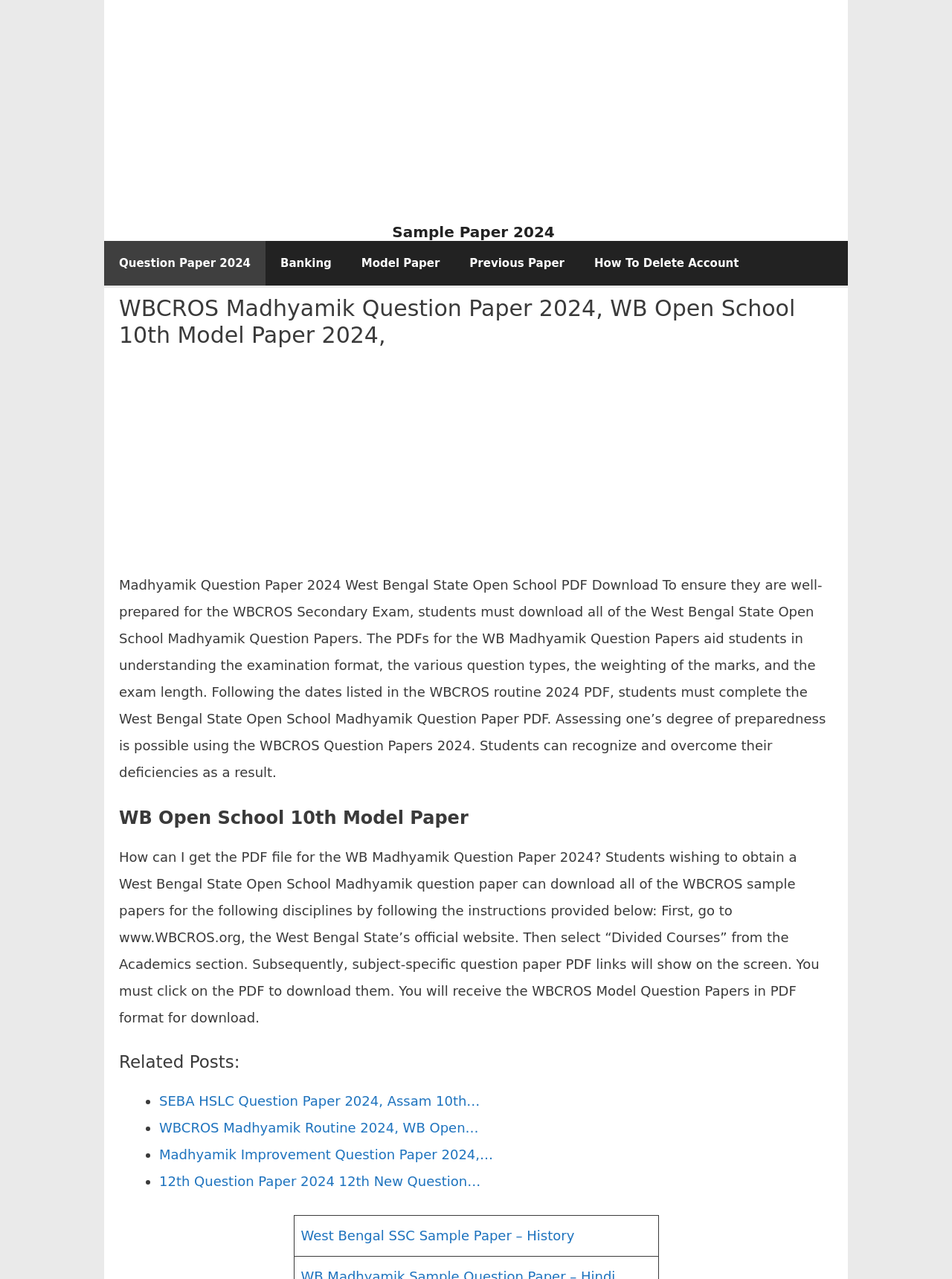Find the bounding box coordinates of the element I should click to carry out the following instruction: "Click on Model Paper".

[0.364, 0.177, 0.478, 0.212]